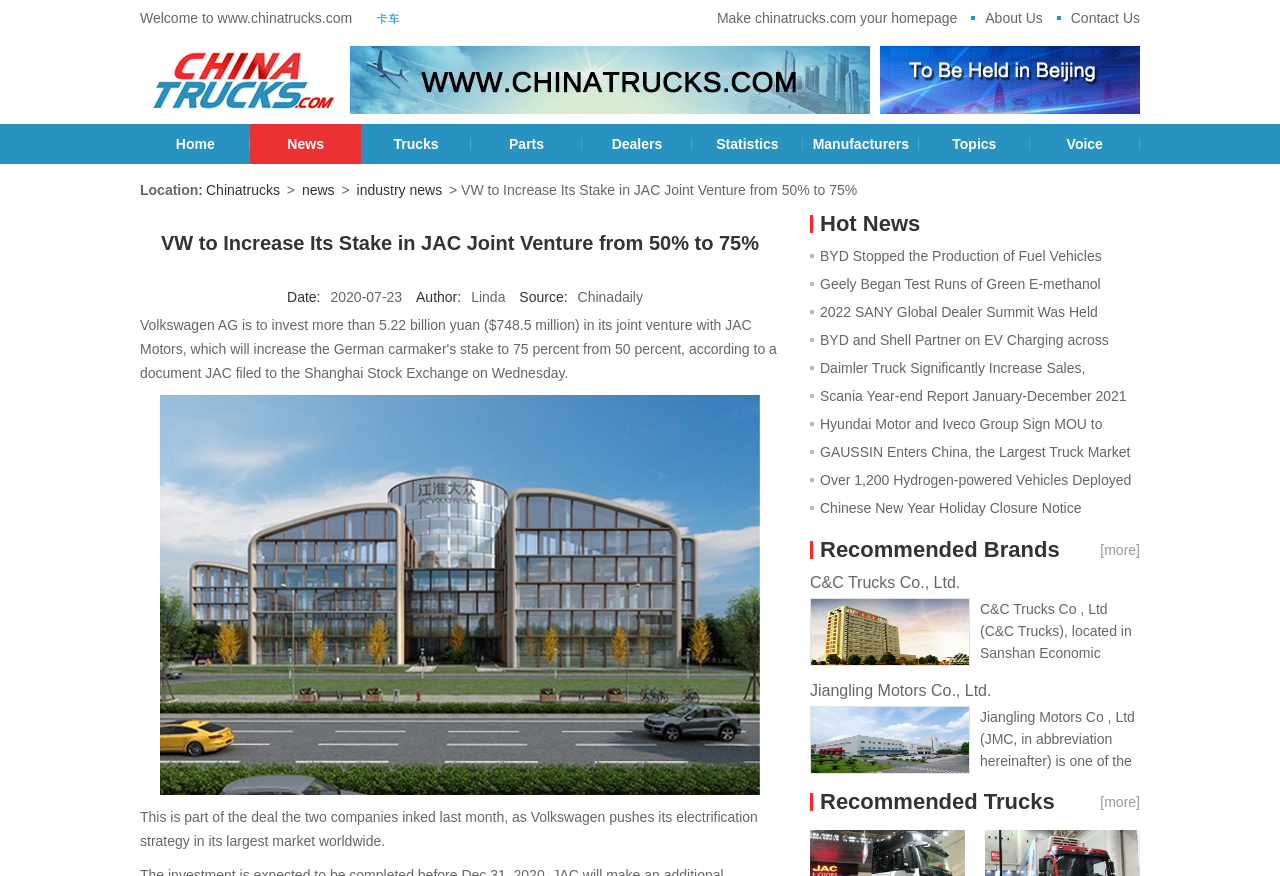What is the date of the news article?
Use the screenshot to answer the question with a single word or phrase.

2020-07-23